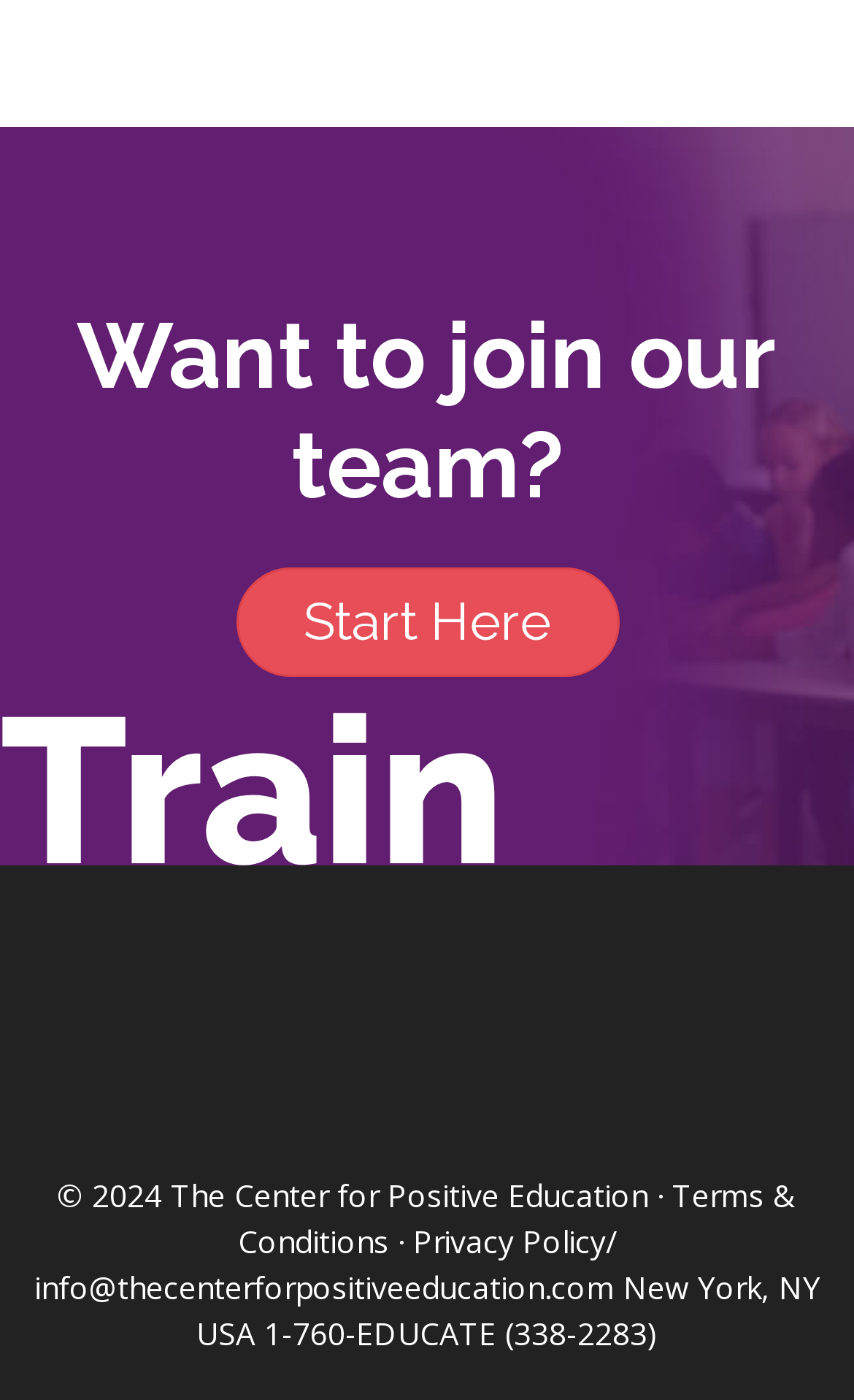Please find the bounding box for the following UI element description. Provide the coordinates in (top-left x, top-left y, bottom-right x, bottom-right y) format, with values between 0 and 1: Start Here

[0.276, 0.405, 0.724, 0.483]